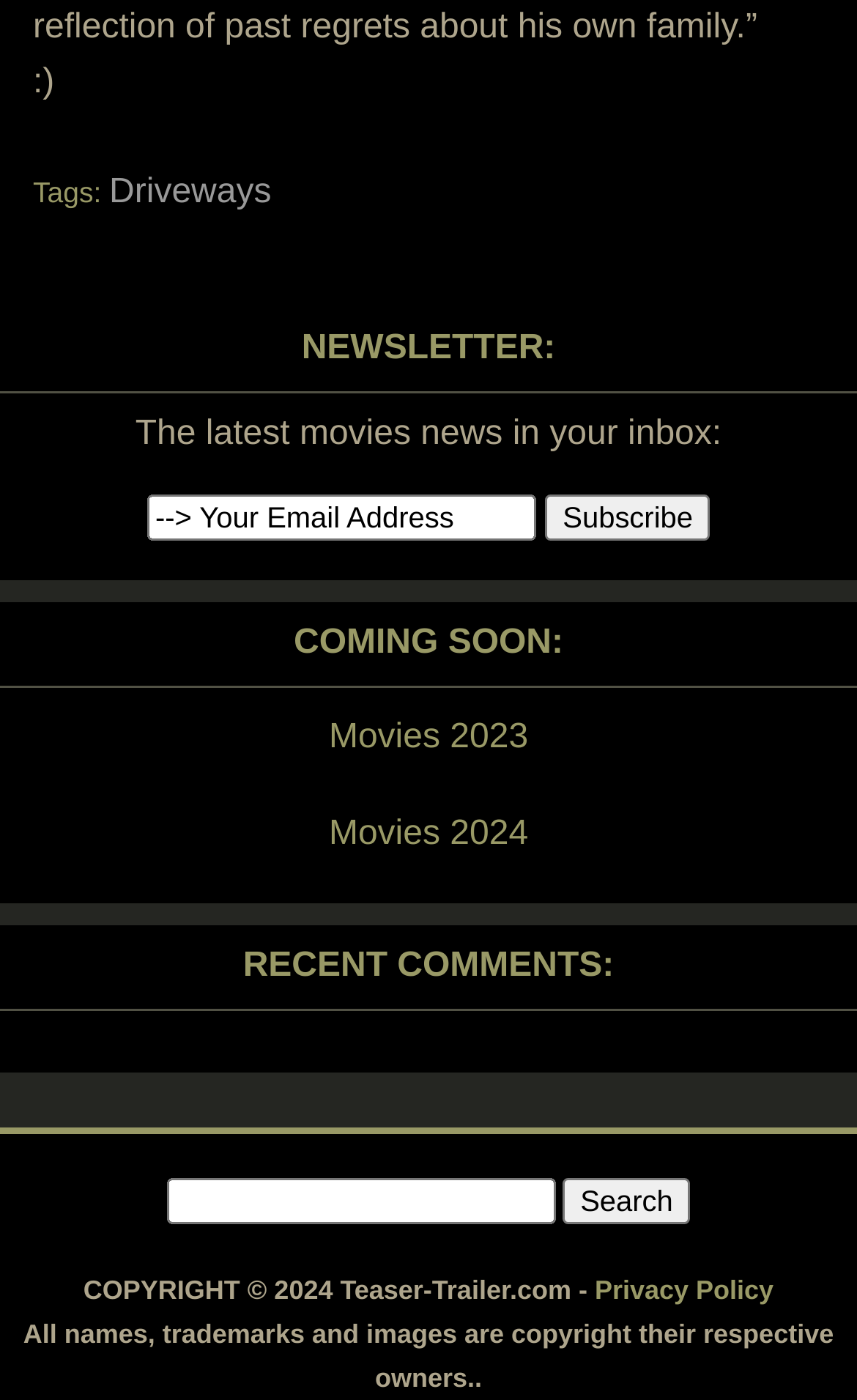Find the bounding box coordinates of the UI element according to this description: "Driveways".

[0.127, 0.124, 0.317, 0.15]